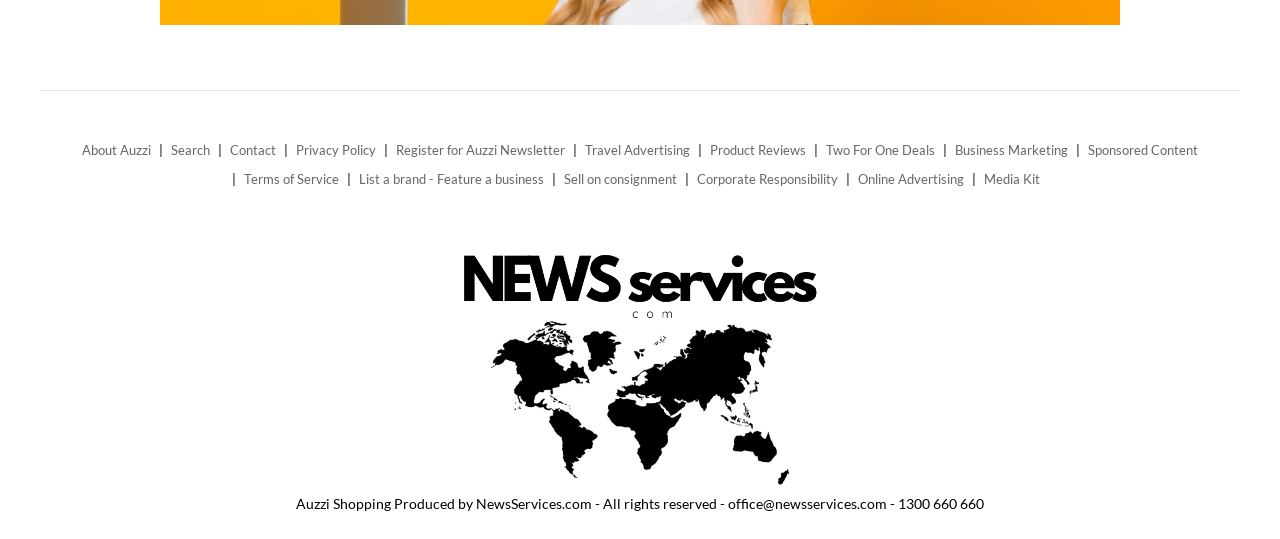Please find the bounding box coordinates of the element that needs to be clicked to perform the following instruction: "List a brand or feature a business". The bounding box coordinates should be four float numbers between 0 and 1, represented as [left, top, right, bottom].

[0.28, 0.306, 0.425, 0.36]